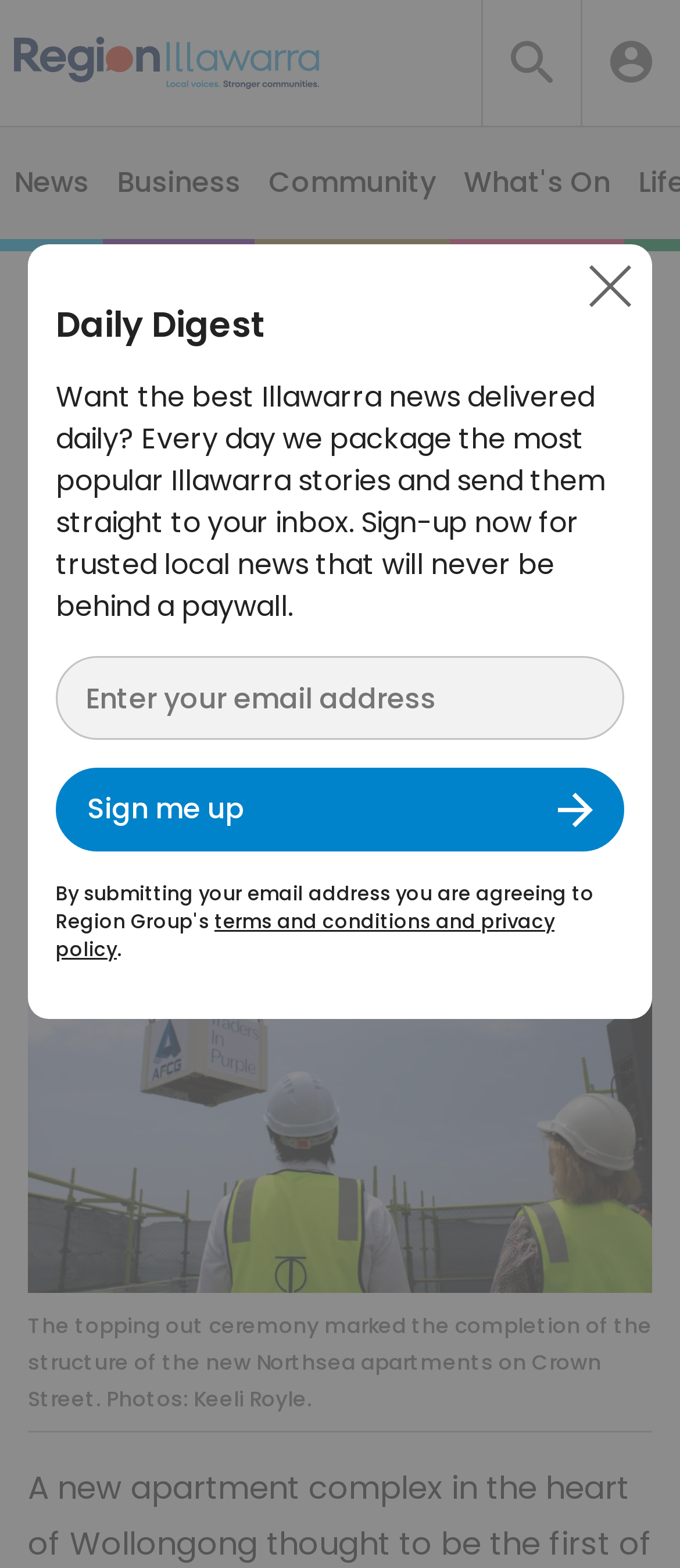Describe all the significant parts and information present on the webpage.

This webpage appears to be a news article from Region Illawarra, with a focus on a new apartment complex in Wollongong. At the top left, there is a link to the Region Illawarra home page, accompanied by a small image. On the top right, there are several buttons and a search box. 

Below the top section, there is a navigation menu with links to different categories, including News, Business, Community, and What's On. 

The main article begins with a heading that reads "Major milestone for the Wollongong housing development set to offer new beginnings and equal opportunity". The article is dated December 18, 2023, and is written by Keeli Royle. 

Below the article title, there is a link to start a conversation, and a large image of Michele Adair and Charles Daoud watching a tree being brought onto a roof. The image is captioned, describing the scene. 

The article text is accompanied by a subheading that reads "The topping out ceremony marked the completion of the structure of the new Northsea apartments on Crown Street. Photos: Keeli Royle." 

On the right side of the page, there is a section titled "Daily Digest", which promotes a daily newsletter that delivers the best Illawarra news to subscribers' inboxes. This section includes a text box to enter an email address, a sign-up button, and a link to the terms and conditions and privacy policy.